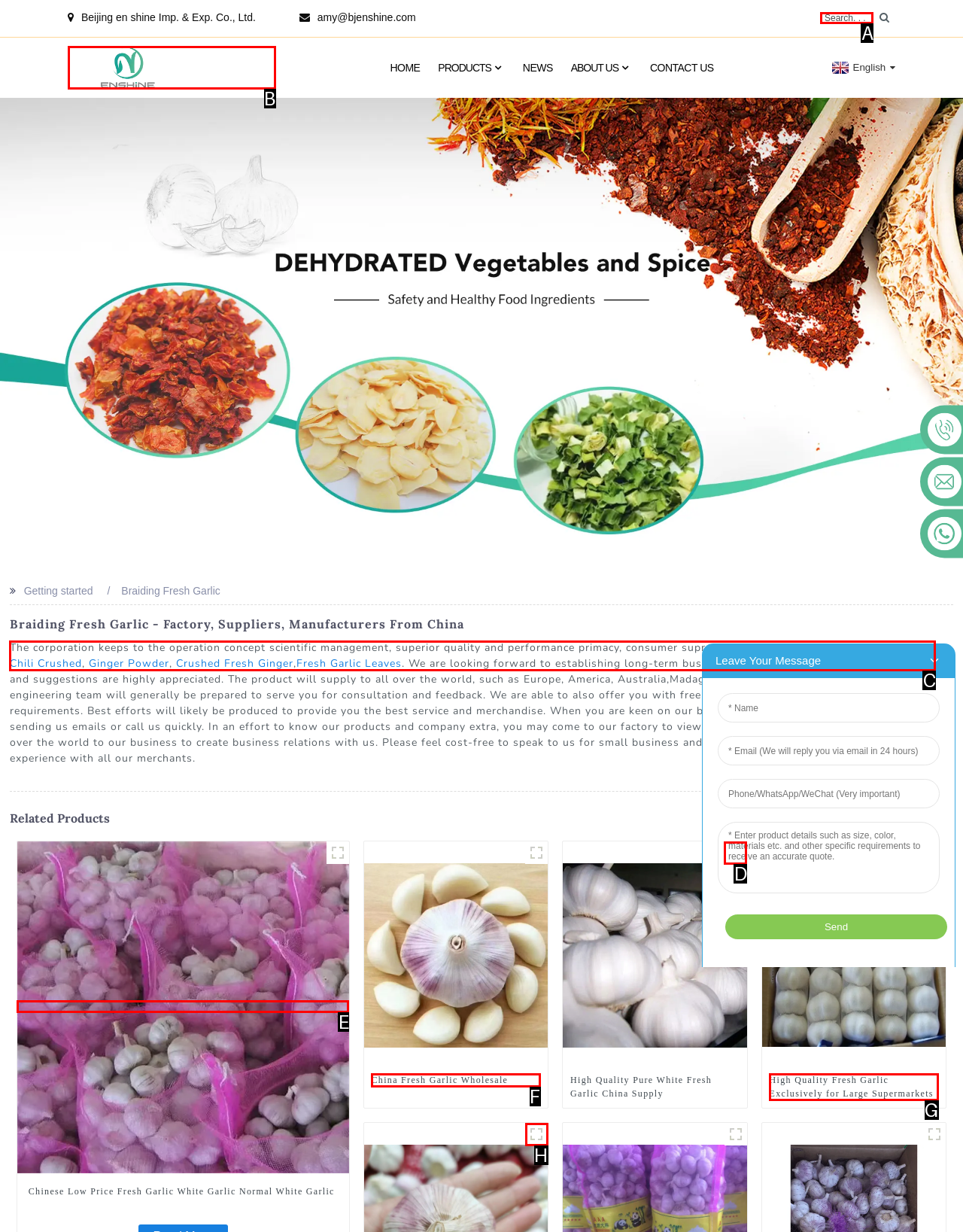Point out the HTML element I should click to achieve the following task: Search for products Provide the letter of the selected option from the choices.

A